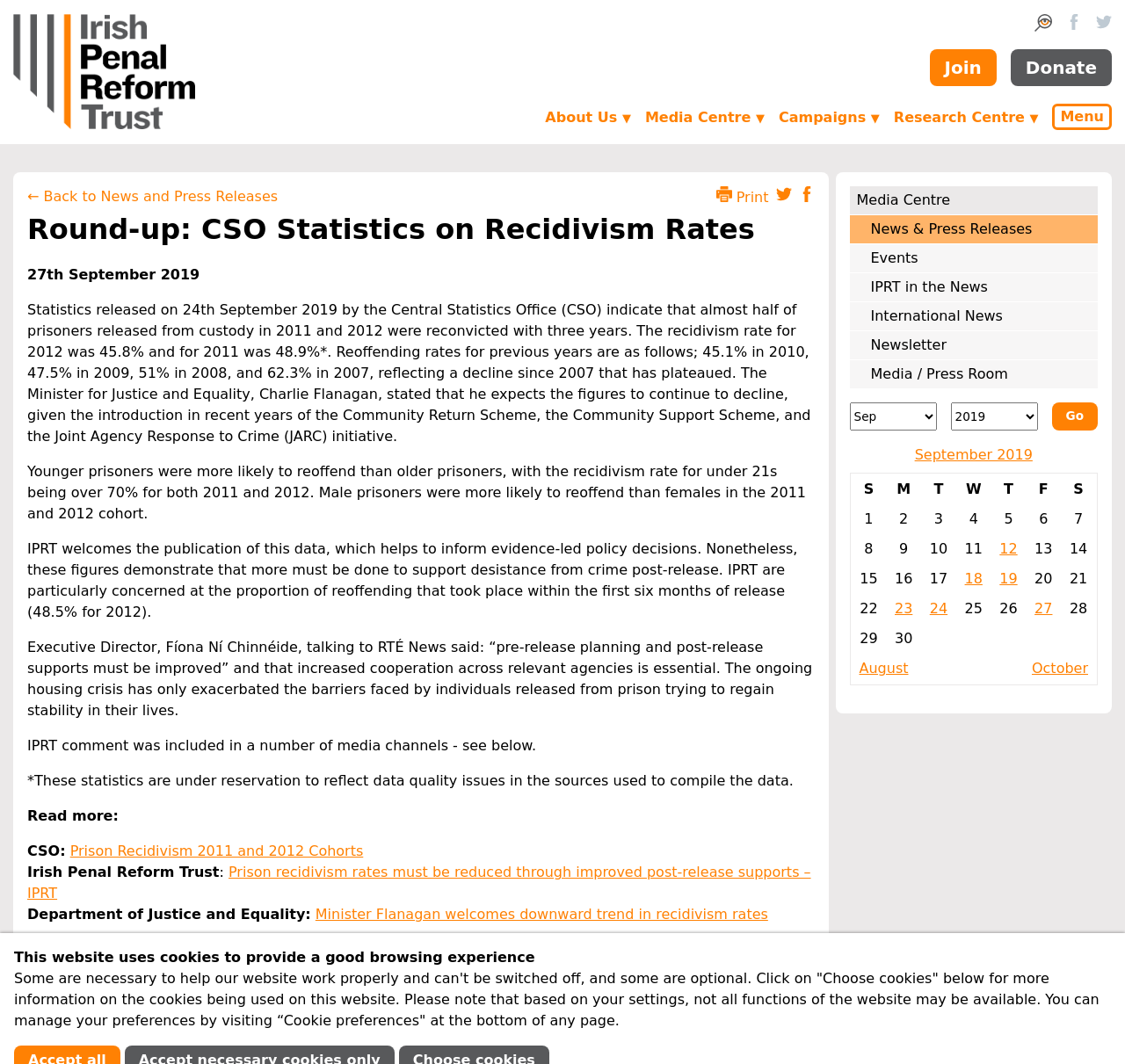What is the name of the organization mentioned in the text?
Based on the screenshot, give a detailed explanation to answer the question.

According to the text, 'IPRT welcomes the publication of this data, which helps to inform evidence-led policy decisions.' and 'Executive Director, Fíona Ní Chinnéide, talking to RTÉ News said...'